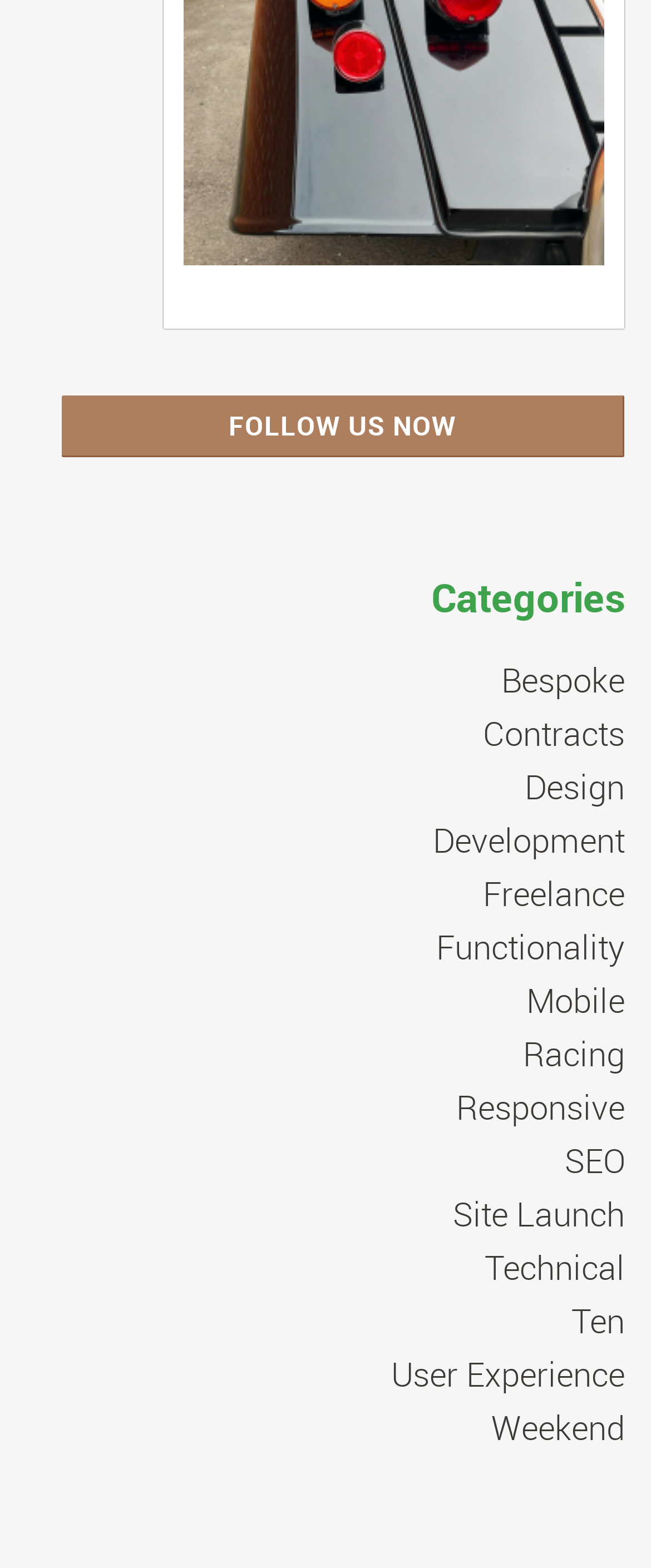Respond to the following question using a concise word or phrase: 
What is the position of the 'Design' category on the webpage?

Third